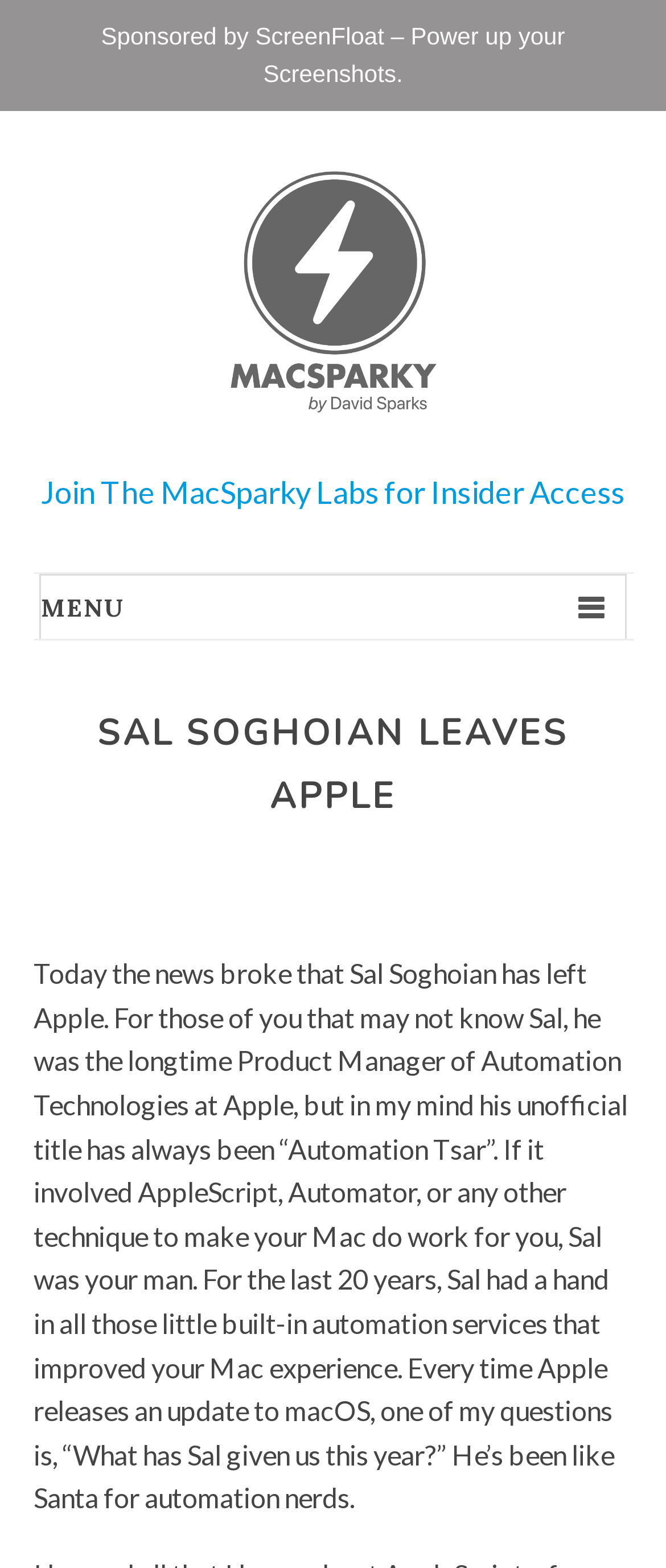What is the name of the website?
Use the image to give a comprehensive and detailed response to the question.

The answer can be found in the heading element with the text 'MacSparky' and also in the link element with the text 'MacSparky'.